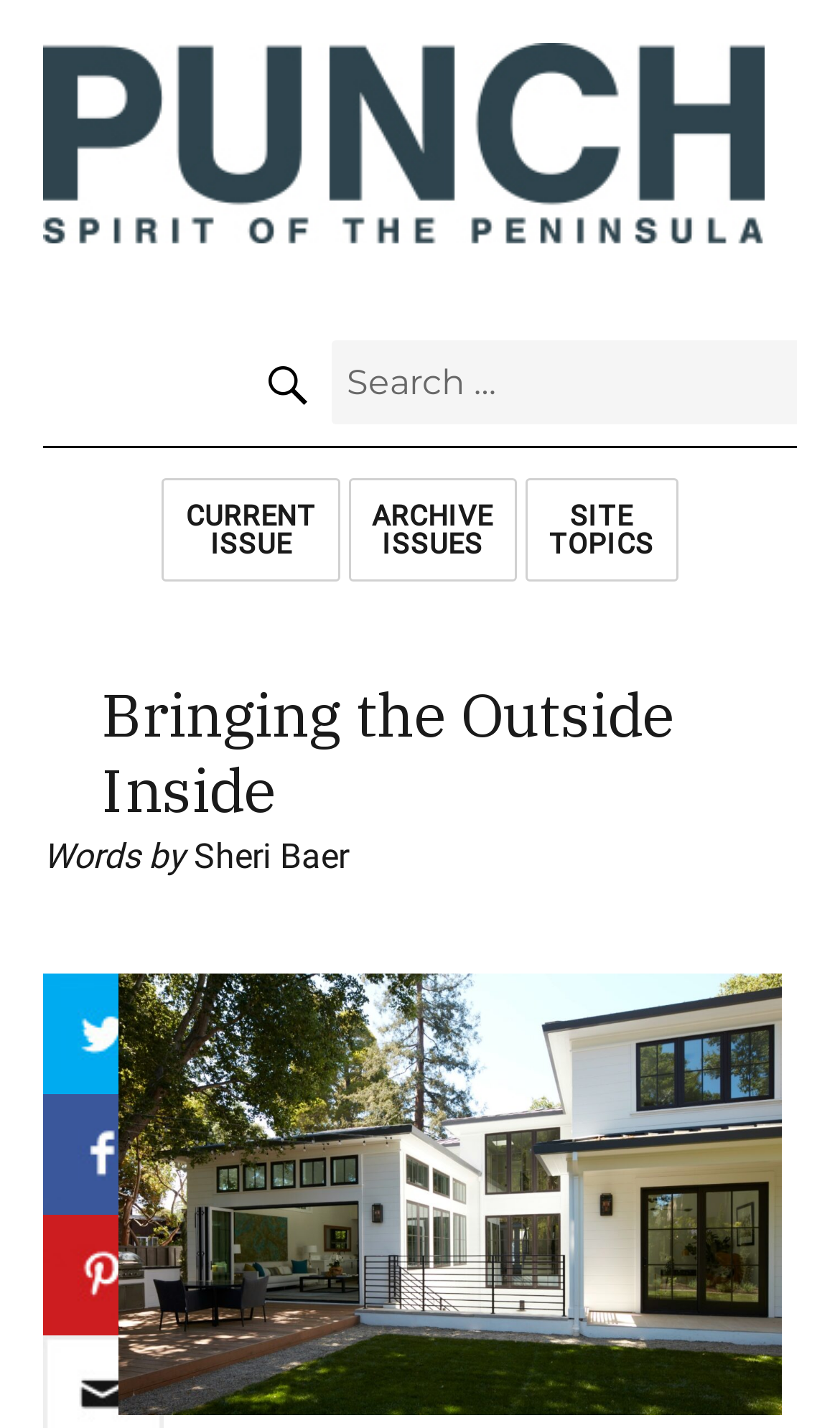Give a succinct answer to this question in a single word or phrase: 
What is the text above the search box?

Search for: